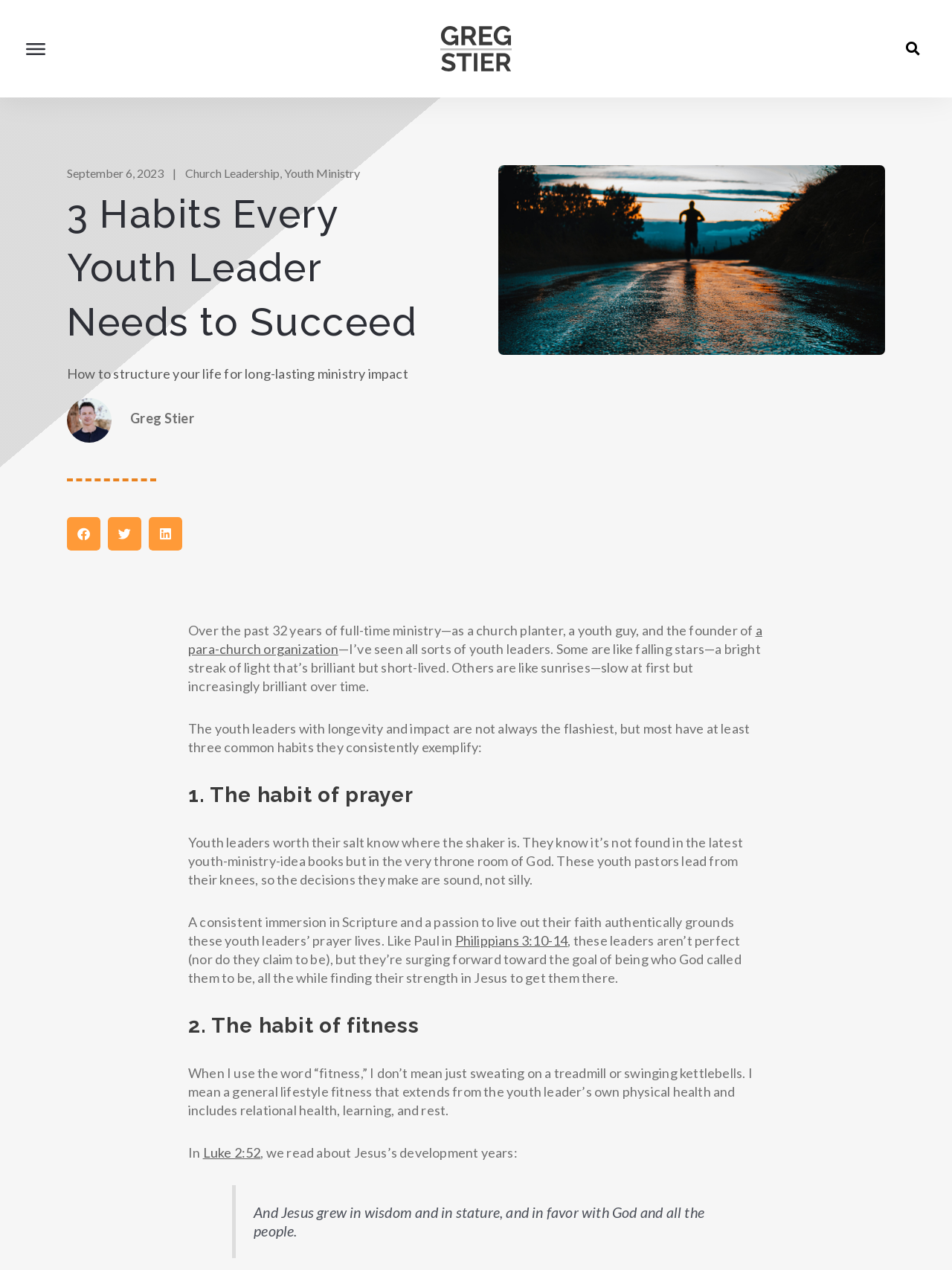What is the Bible verse mentioned in the article?
Could you answer the question in a detailed manner, providing as much information as possible?

The Bible verse 'Philippians 3:10-14' is mentioned in the link with bounding box coordinates [0.478, 0.734, 0.596, 0.747], which is part of the article's content.